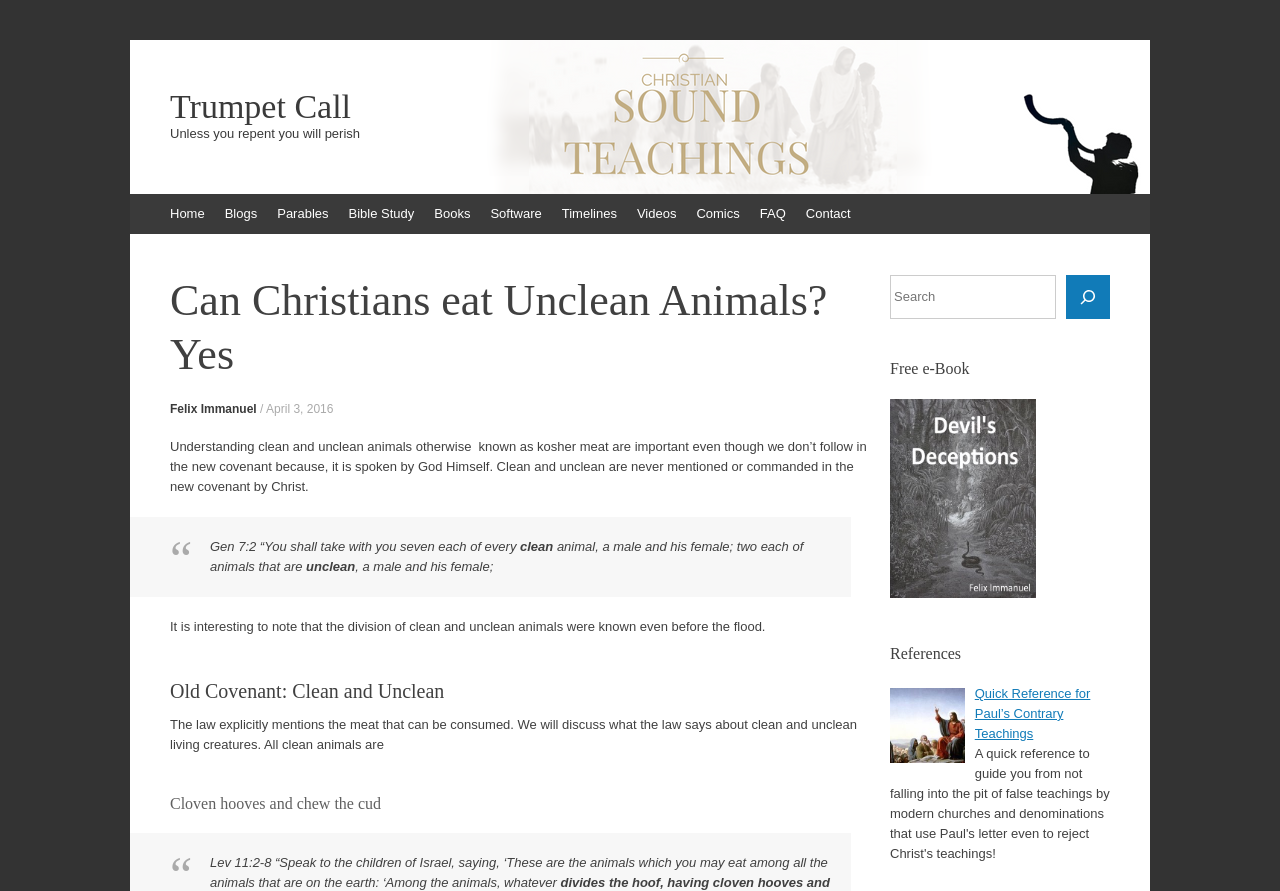Determine the bounding box coordinates of the section to be clicked to follow the instruction: "Click on the 'Home' link". The coordinates should be given as four float numbers between 0 and 1, formatted as [left, top, right, bottom].

[0.125, 0.218, 0.168, 0.263]